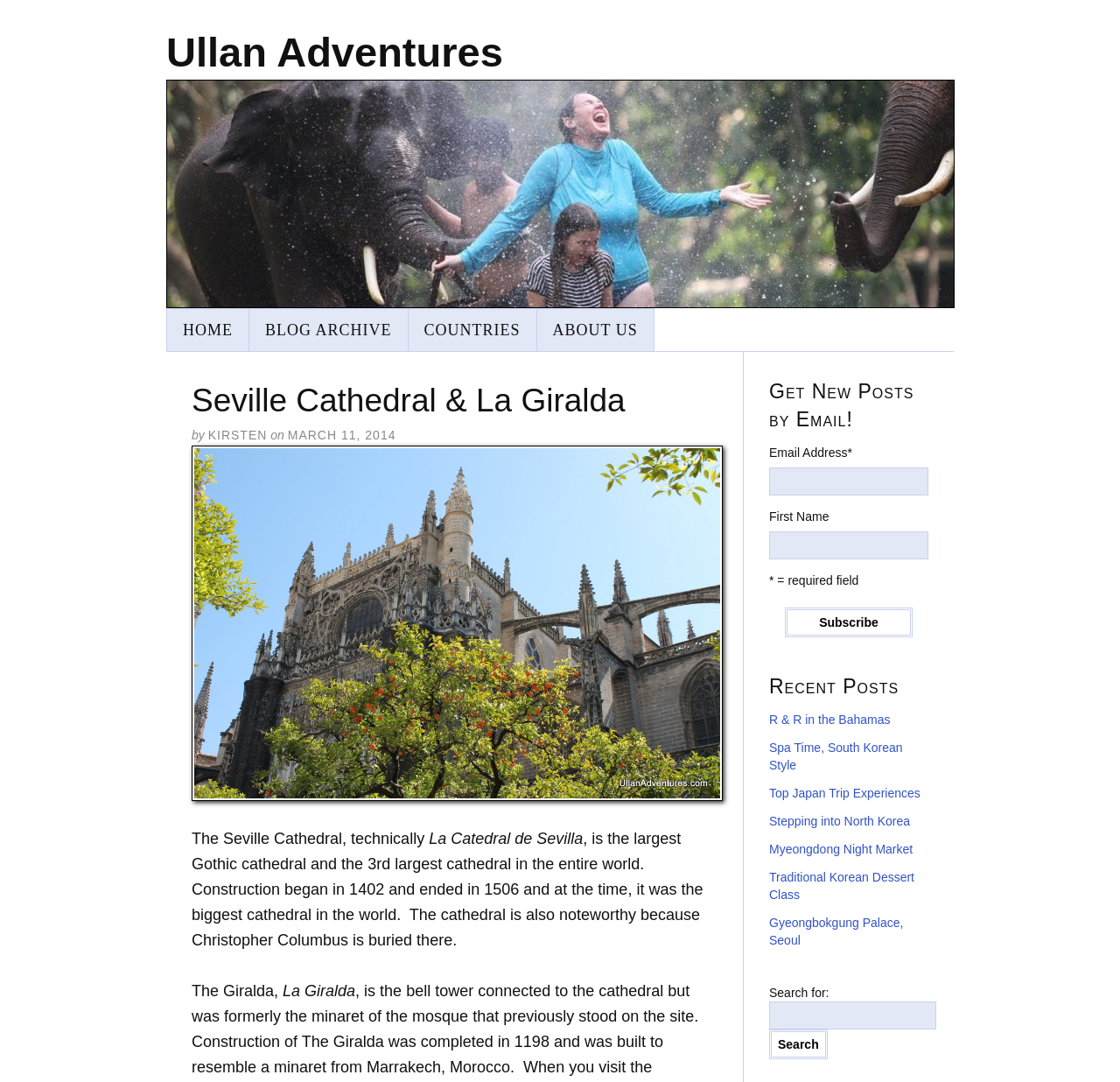How many recent posts are listed?
Using the image as a reference, give an elaborate response to the question.

There are 7 recent posts listed, which are 'R & R in the Bahamas', 'Spa Time, South Korean Style', 'Top Japan Trip Experiences', 'Stepping into North Korea', 'Myeongdong Night Market', 'Traditional Korean Dessert Class', and 'Gyeongbokgung Palace, Seoul'.